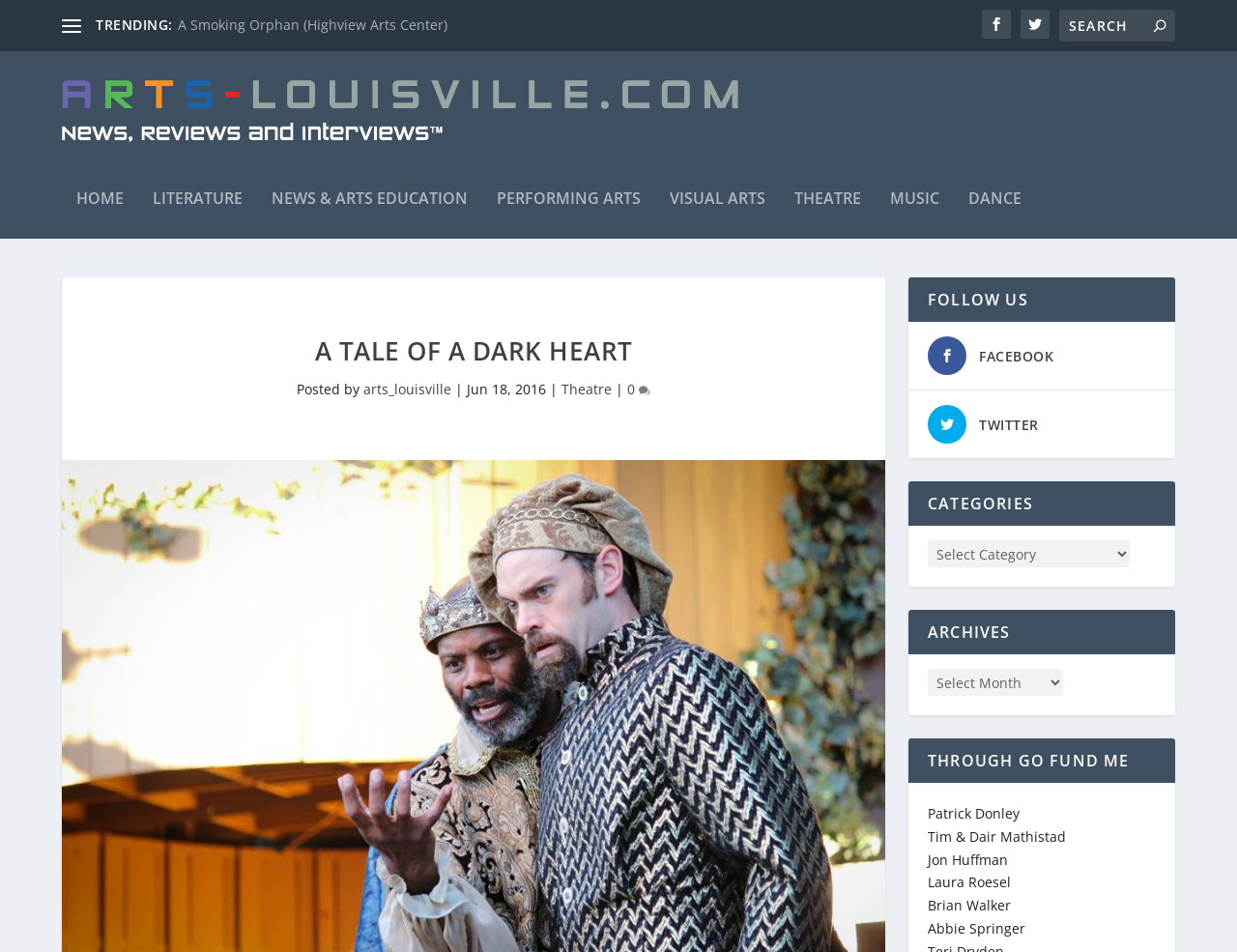Please answer the following query using a single word or phrase: 
What is the title of the article?

A Tale Of A Dark Heart